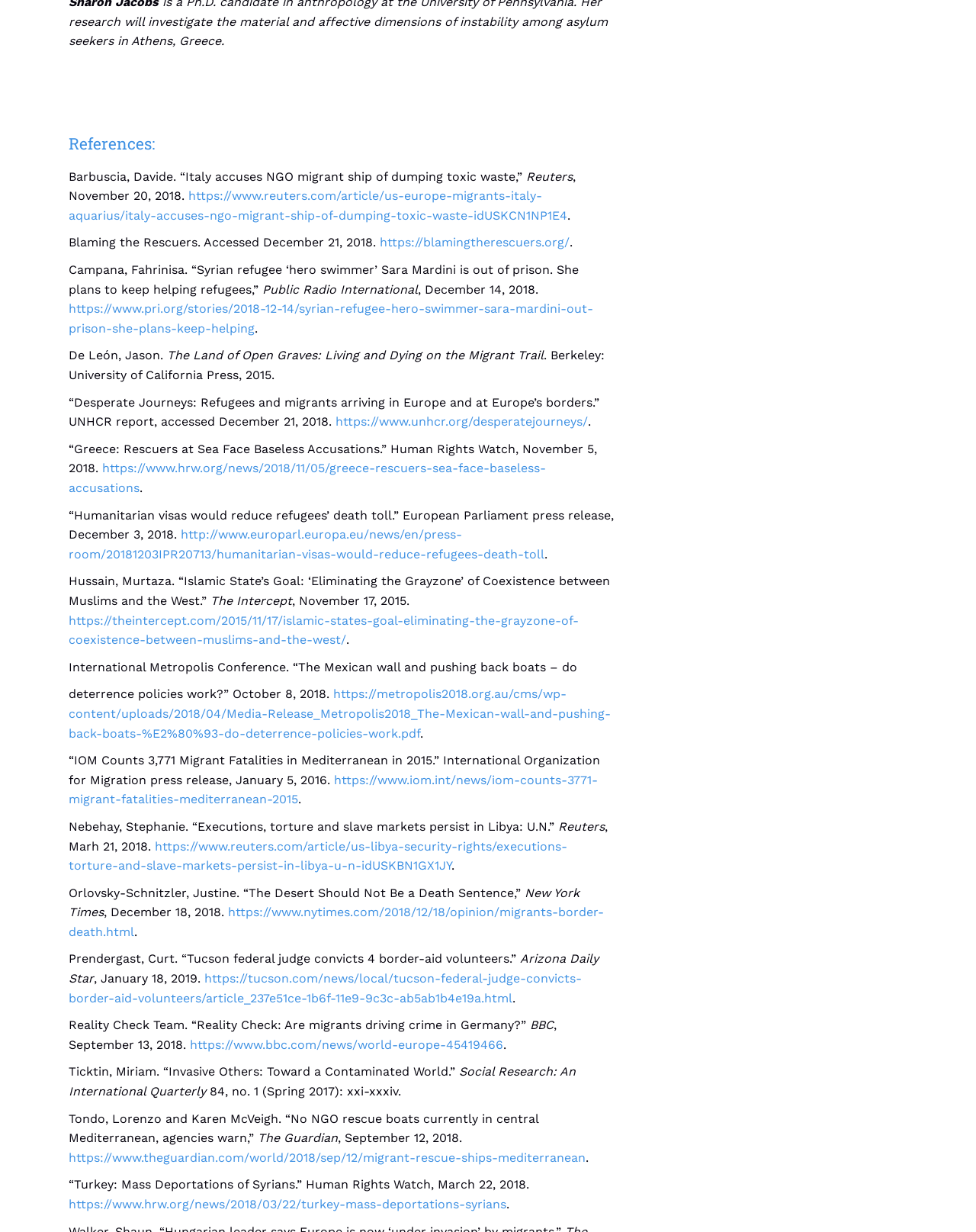Identify the bounding box coordinates for the element you need to click to achieve the following task: "Read the news from The New York Times". The coordinates must be four float values ranging from 0 to 1, formatted as [left, top, right, bottom].

[0.07, 0.735, 0.619, 0.762]